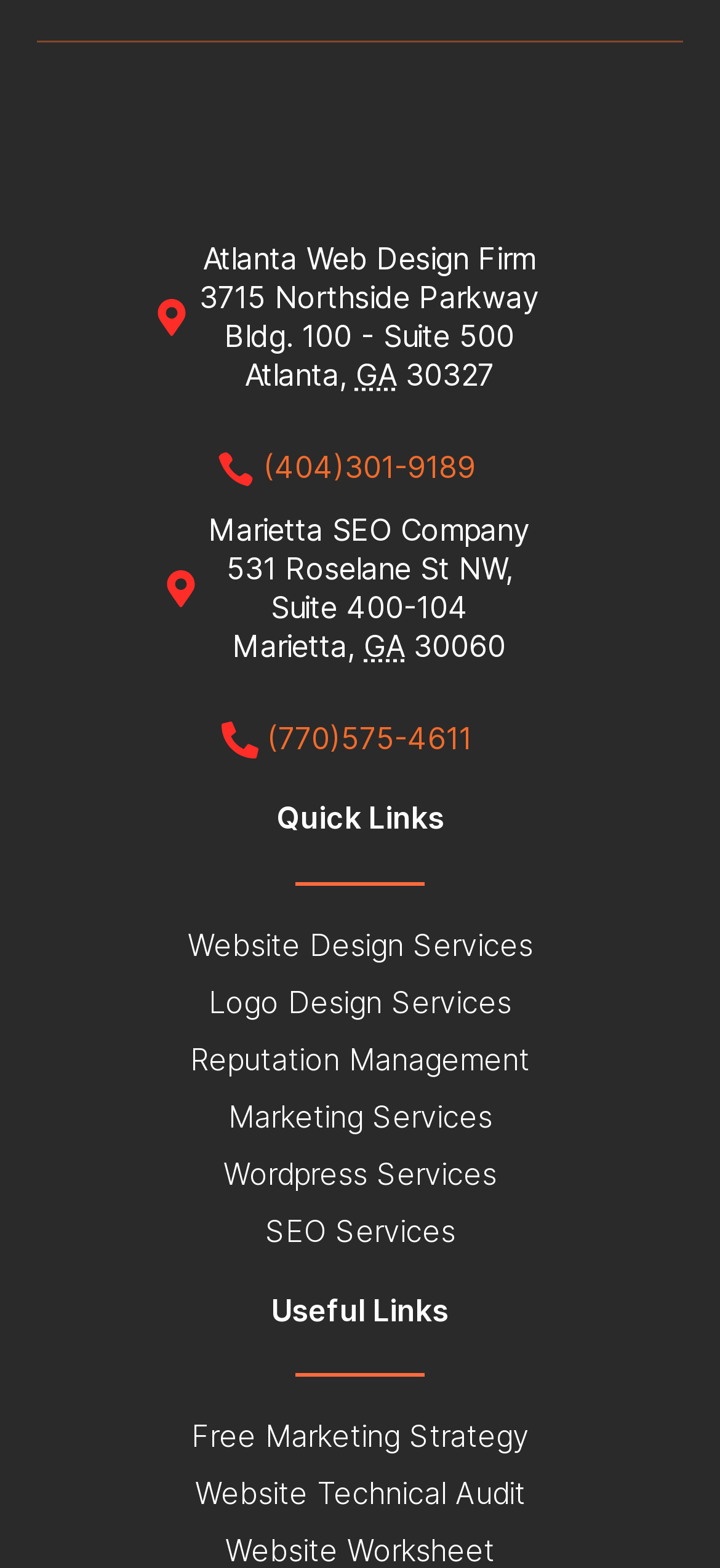Determine the bounding box coordinates of the section I need to click to execute the following instruction: "visit Atlanta Web Design Firm". Provide the coordinates as four float numbers between 0 and 1, i.e., [left, top, right, bottom].

[0.282, 0.154, 0.744, 0.177]